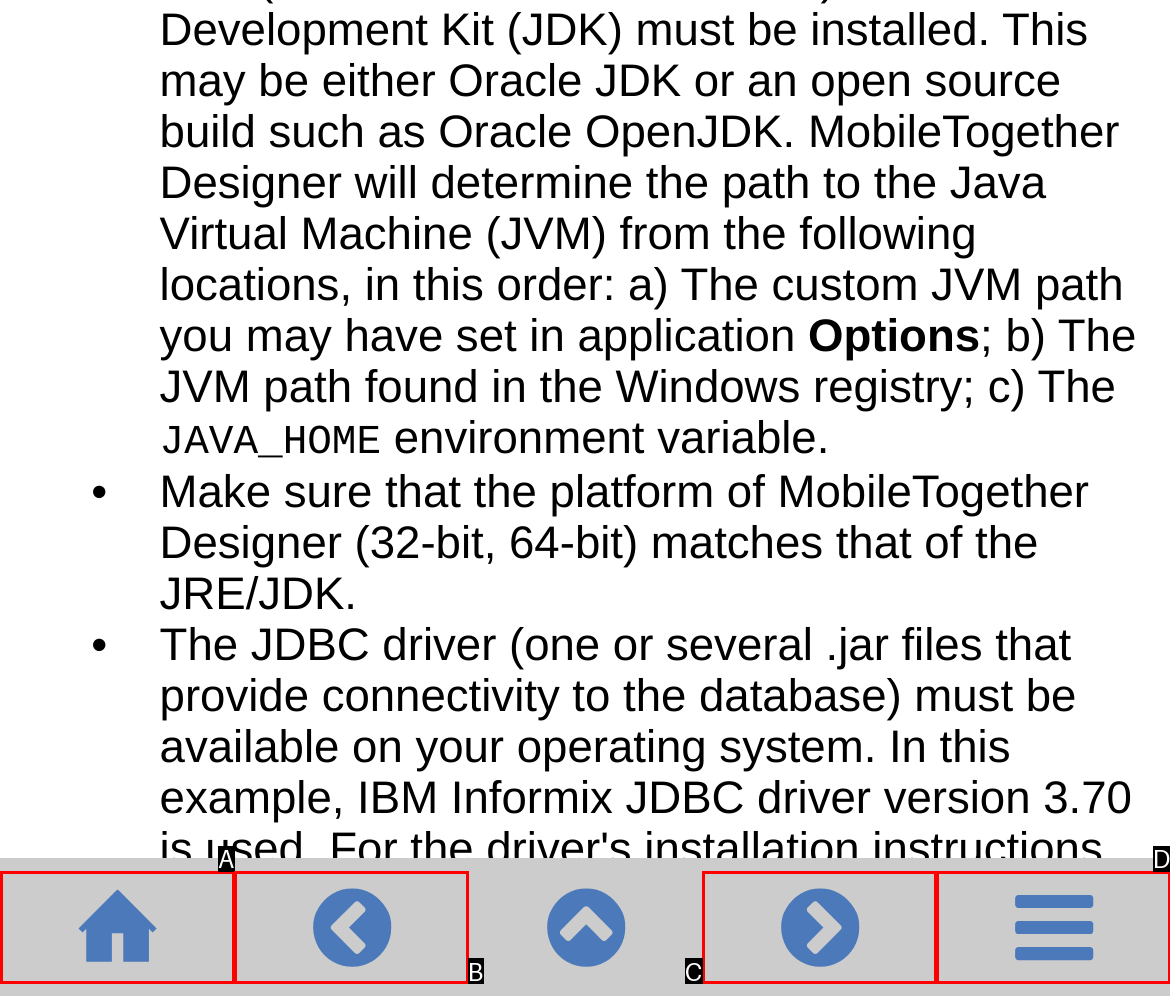Tell me which one HTML element best matches the description: title="TOC"
Answer with the option's letter from the given choices directly.

D